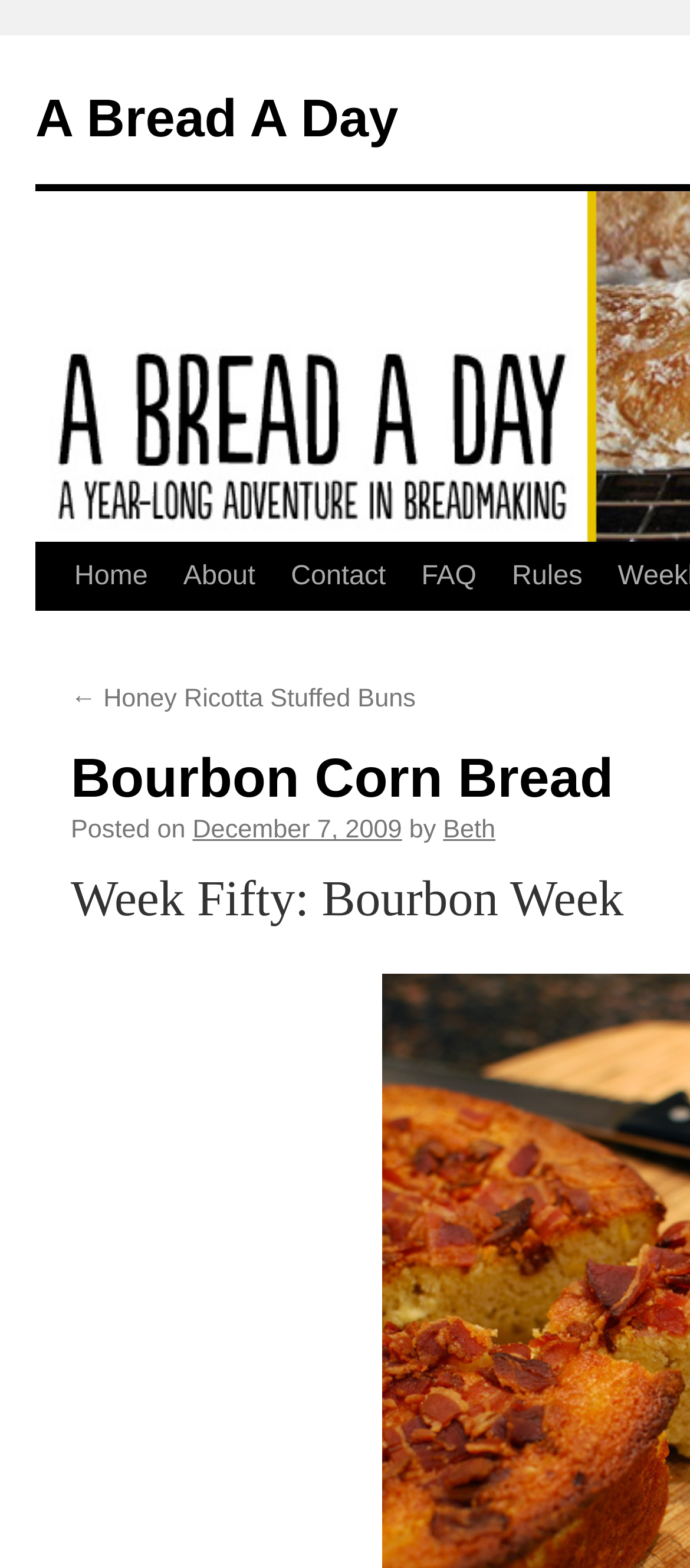Provide an in-depth caption for the elements present on the webpage.

The webpage is about a recipe for Bourbon Corn Bread, as indicated by the title "Bourbon Corn Bread | A Bread A Day". At the top left of the page, there is a link to "A Bread A Day", which is likely the website's logo or title. Below this, there is a link to "Skip to content", which suggests that the page has a main content area.

The top navigation menu consists of five links: "Home", "About", "Contact", "FAQ", and "Rules", which are positioned horizontally and evenly spaced across the top of the page.

Below the navigation menu, there is a section that appears to be related to the previous and next posts. There is a link to "← Honey Ricotta Stuffed Buns", which suggests that this is a previous post.

The main content area of the page starts with a section that displays the post's metadata. There is a text "Posted on" followed by a link to the date "December 7, 2009". Next to this, there is a text "by" followed by a link to the author's name "Beth".

Finally, there is a heading that reads "Week Fifty: Bourbon Week", which is likely the title of the post or the theme of the week.